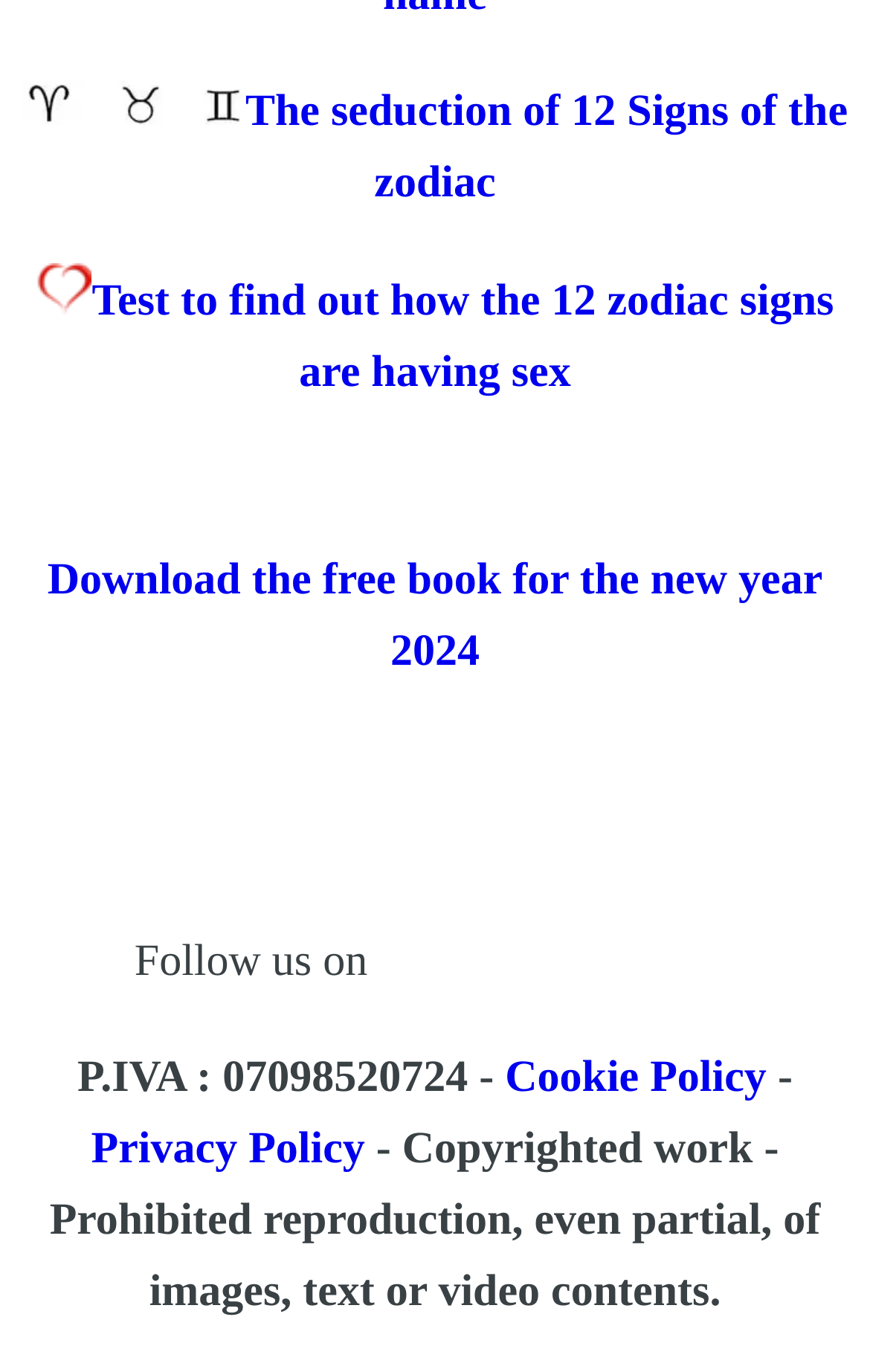Observe the image and answer the following question in detail: What is the theme of the webpage?

Based on the content of the webpage, including the links and images, it appears that the theme of the webpage is related to zodiac signs and horoscope.